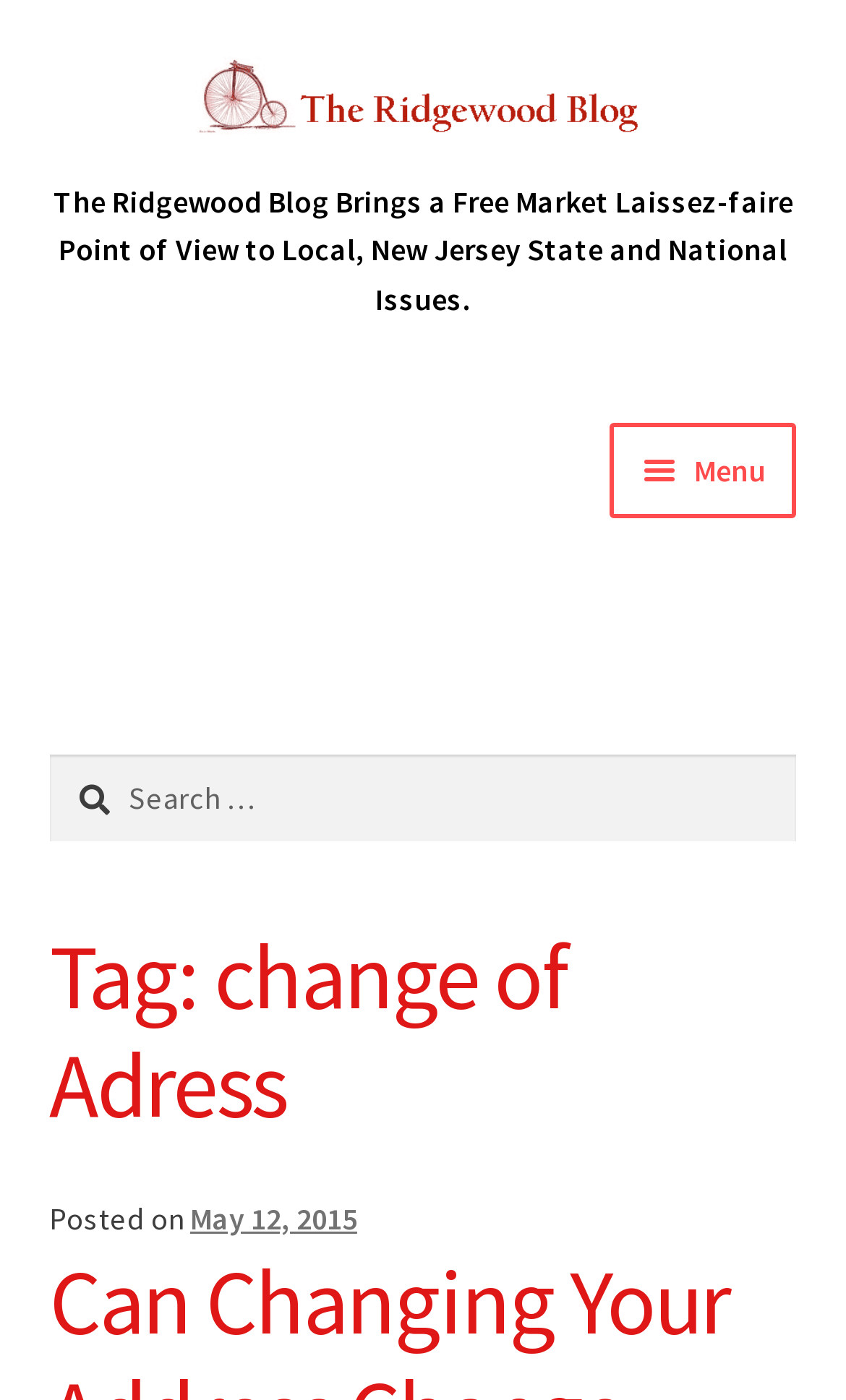Provide a one-word or short-phrase answer to the question:
What is the search box placeholder text?

Search for: